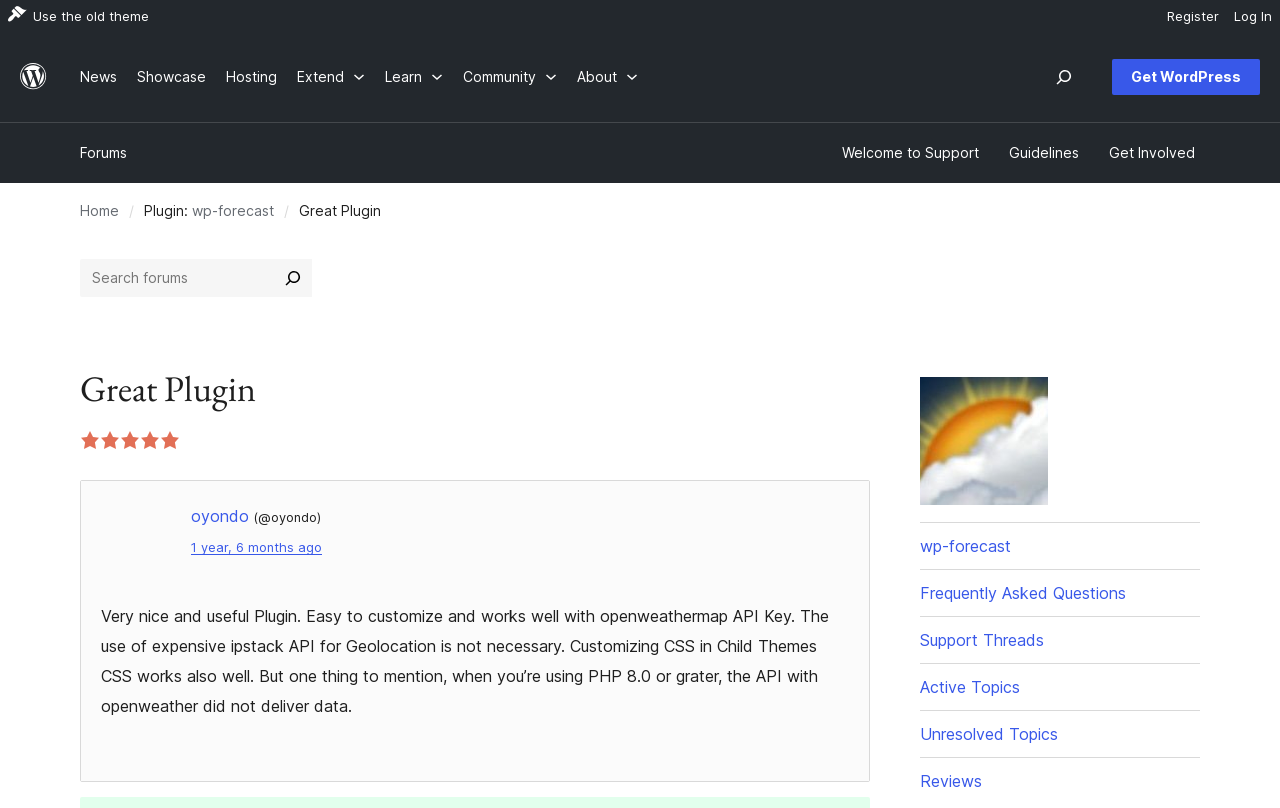Locate the bounding box coordinates of the element that needs to be clicked to carry out the instruction: "Visit the WordPress.org homepage". The coordinates should be given as four float numbers ranging from 0 to 1, i.e., [left, top, right, bottom].

[0.0, 0.04, 0.052, 0.151]